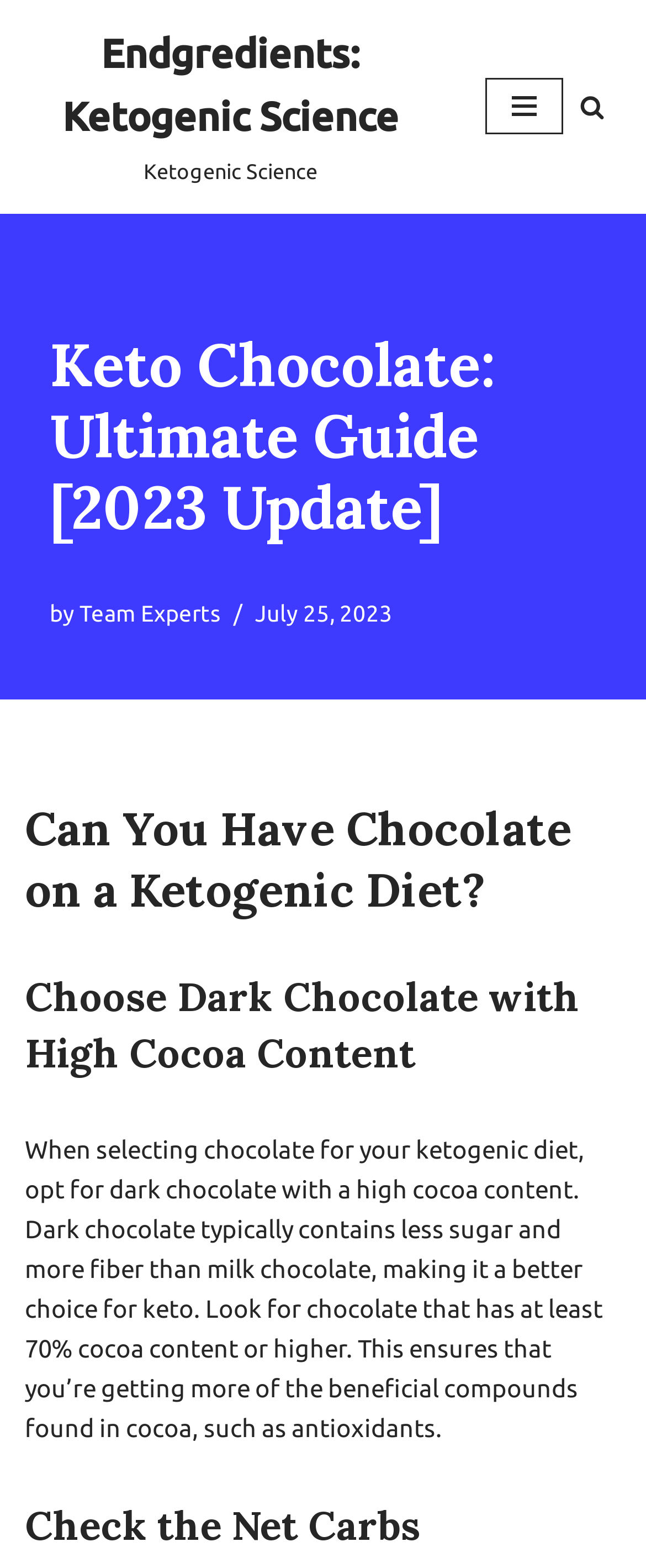Identify and extract the heading text of the webpage.

Keto Chocolate: Ultimate Guide [2023 Update]